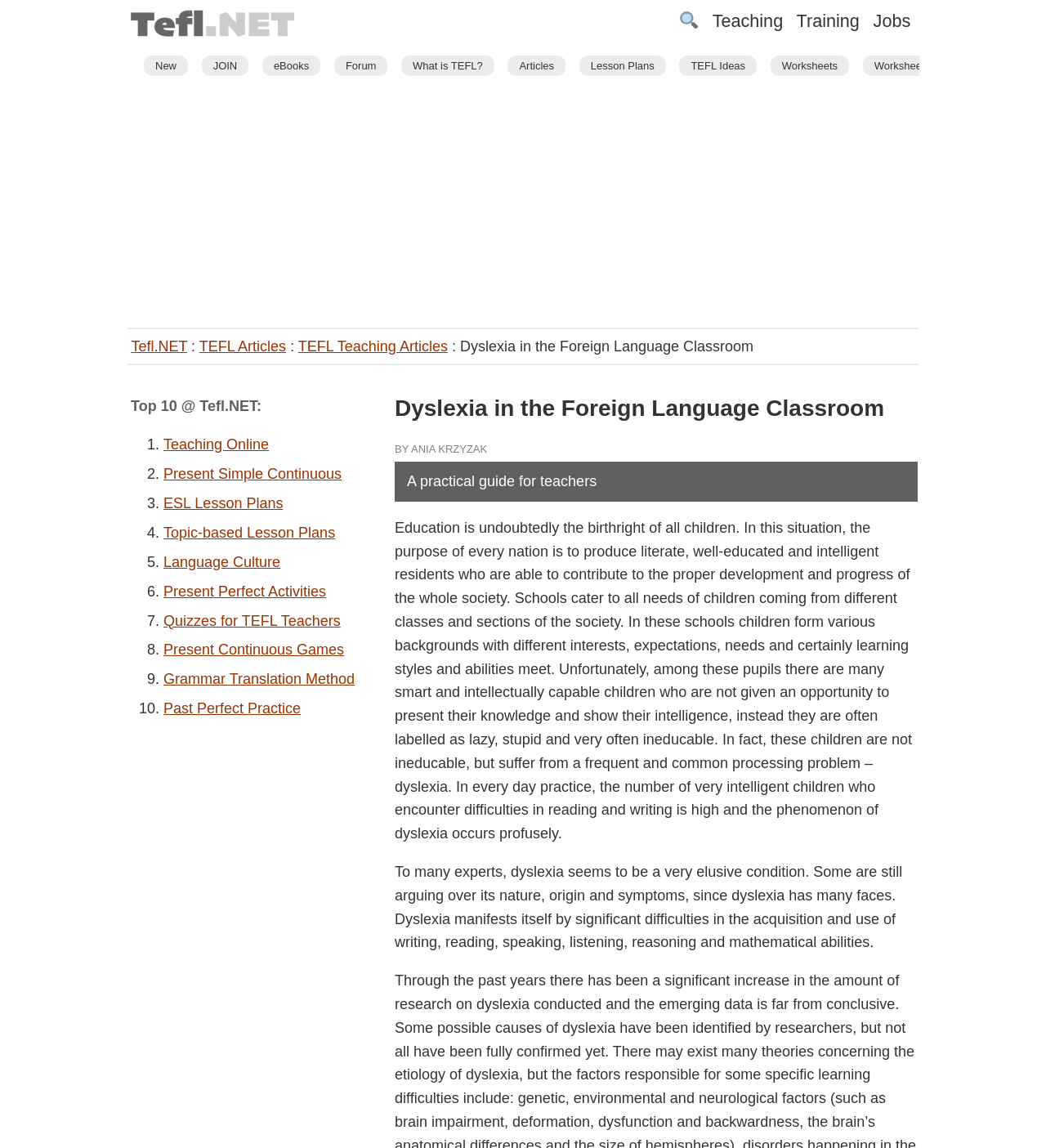Generate a thorough caption detailing the webpage content.

This webpage is about TEFL (Teaching English as a Foreign Language) and appears to be a resource for teachers. At the top, there is a navigation bar with links to various sections, including "Teaching", "Training", "Jobs", and more. Below this, there is a prominent link to "New" and other links to "JOIN", "eBooks", "Forum", and more.

The main content of the page is an article titled "Dyslexia in the Foreign Language Classroom", which is a practical guide for teachers. The article begins with a heading and a brief introduction, followed by a lengthy paragraph discussing the importance of education and the challenges faced by children with dyslexia. The text continues with a detailed explanation of dyslexia, its symptoms, and its effects on learning.

To the left of the article, there is a sidebar with a list of "Top 10 @ Tefl.NET", which includes links to popular resources such as "Teaching Online", "Present Simple Continuous", and "ESL Lesson Plans". Each item in the list is numbered and accompanied by a brief description.

At the top-right corner of the page, there is a search icon (magnifying glass) and a link to "Tefl.NET". There is also an advertisement iframe located near the top of the page.